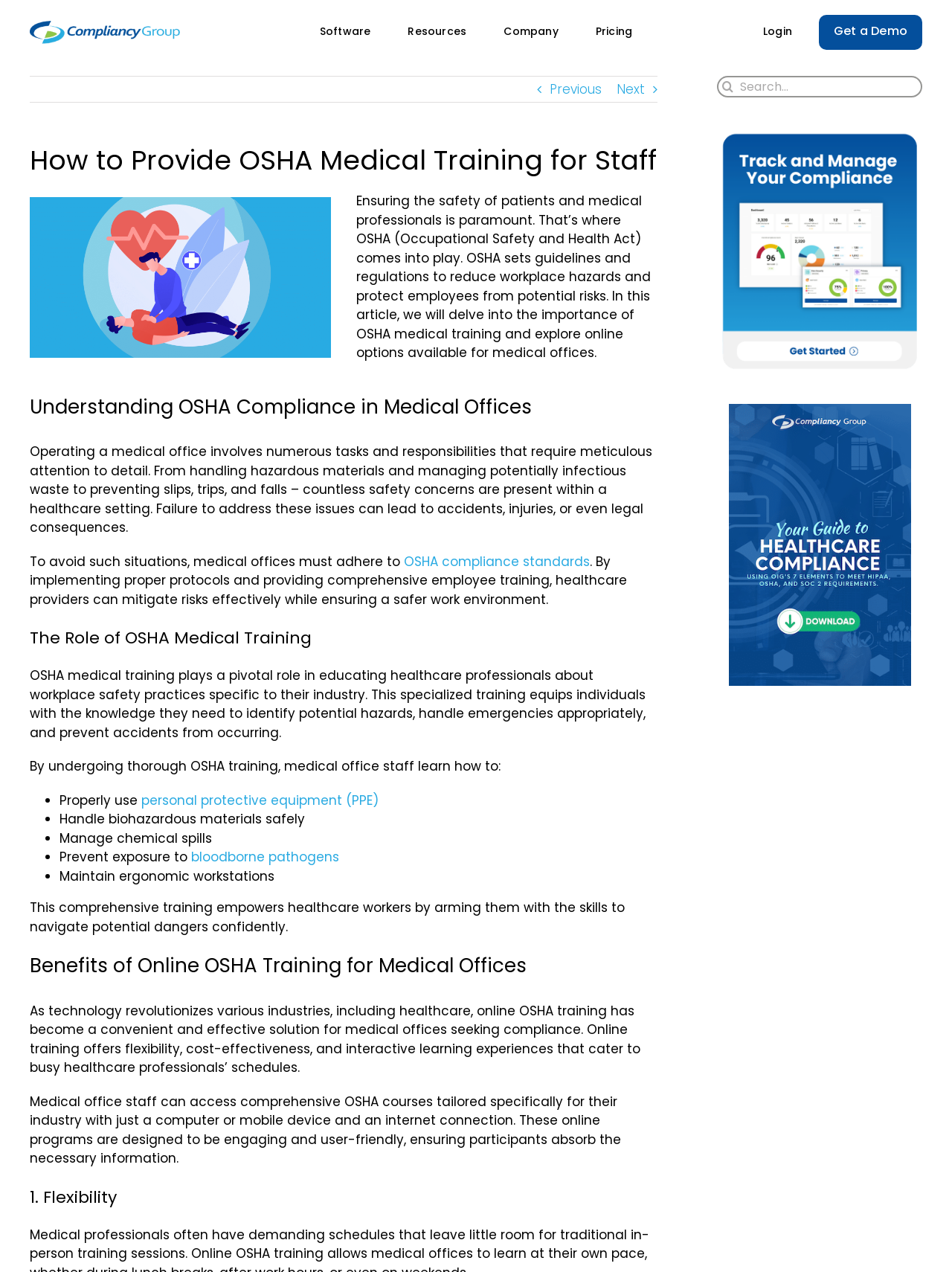Describe the entire webpage, focusing on both content and design.

The webpage is about providing a safe work environment through OSHA medical training. At the top left, there is a logo of Compliancy Group, which is also a link. Next to it, there is a navigation menu with links to HIPAA Homepage, Software, Resources, Company, Pricing, and Login. On the top right, there is a "Get a Demo" button.

Below the navigation menu, there is a heading that reads "How to Provide OSHA Medical Training for Staff". Underneath, there is an image related to OSHA medical training. The main content of the webpage is divided into sections, each with a heading. The first section explains the importance of OSHA medical training and its online options for medical offices.

The second section, "Understanding OSHA Compliance in Medical Offices", discusses the safety concerns present in a healthcare setting and the need for OSHA compliance standards. The third section, "The Role of OSHA Medical Training", explains how OSHA medical training educates healthcare professionals about workplace safety practices specific to their industry. It also lists the benefits of undergoing OSHA training, including properly using personal protective equipment, handling biohazardous materials safely, and managing chemical spills.

The fourth section, "Benefits of Online OSHA Training for Medical Offices", highlights the convenience and effectiveness of online OSHA training for medical offices seeking compliance. It explains how online training offers flexibility, cost-effectiveness, and interactive learning experiences. The section also mentions that medical office staff can access comprehensive OSHA courses tailored specifically for their industry with just a computer or mobile device and an internet connection.

On the right side of the webpage, there is a complementary section with a search bar and a link to "Compliance Software Demo".